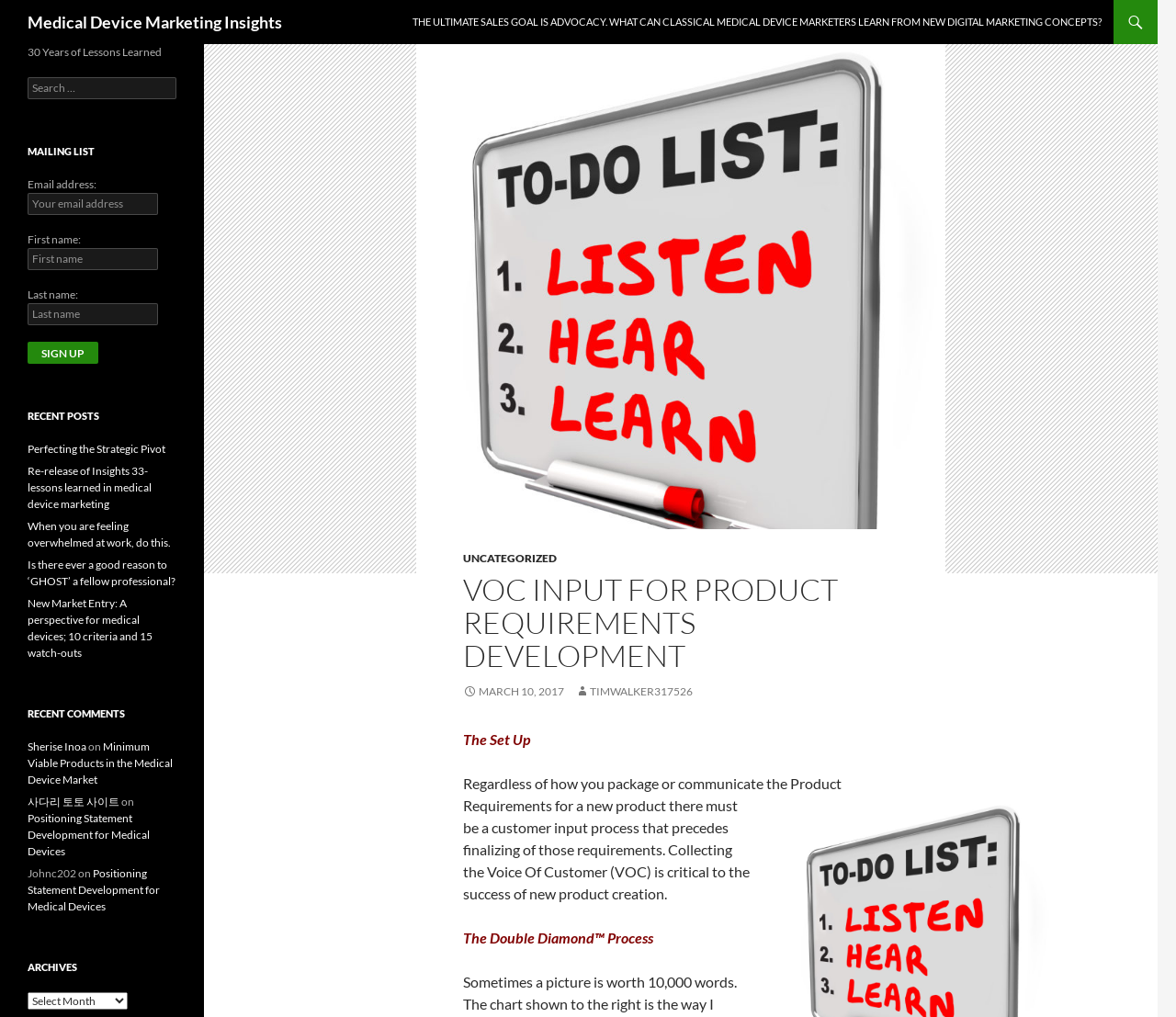What is the purpose of the 'Sign up' button?
Using the screenshot, give a one-word or short phrase answer.

To join the mailing list